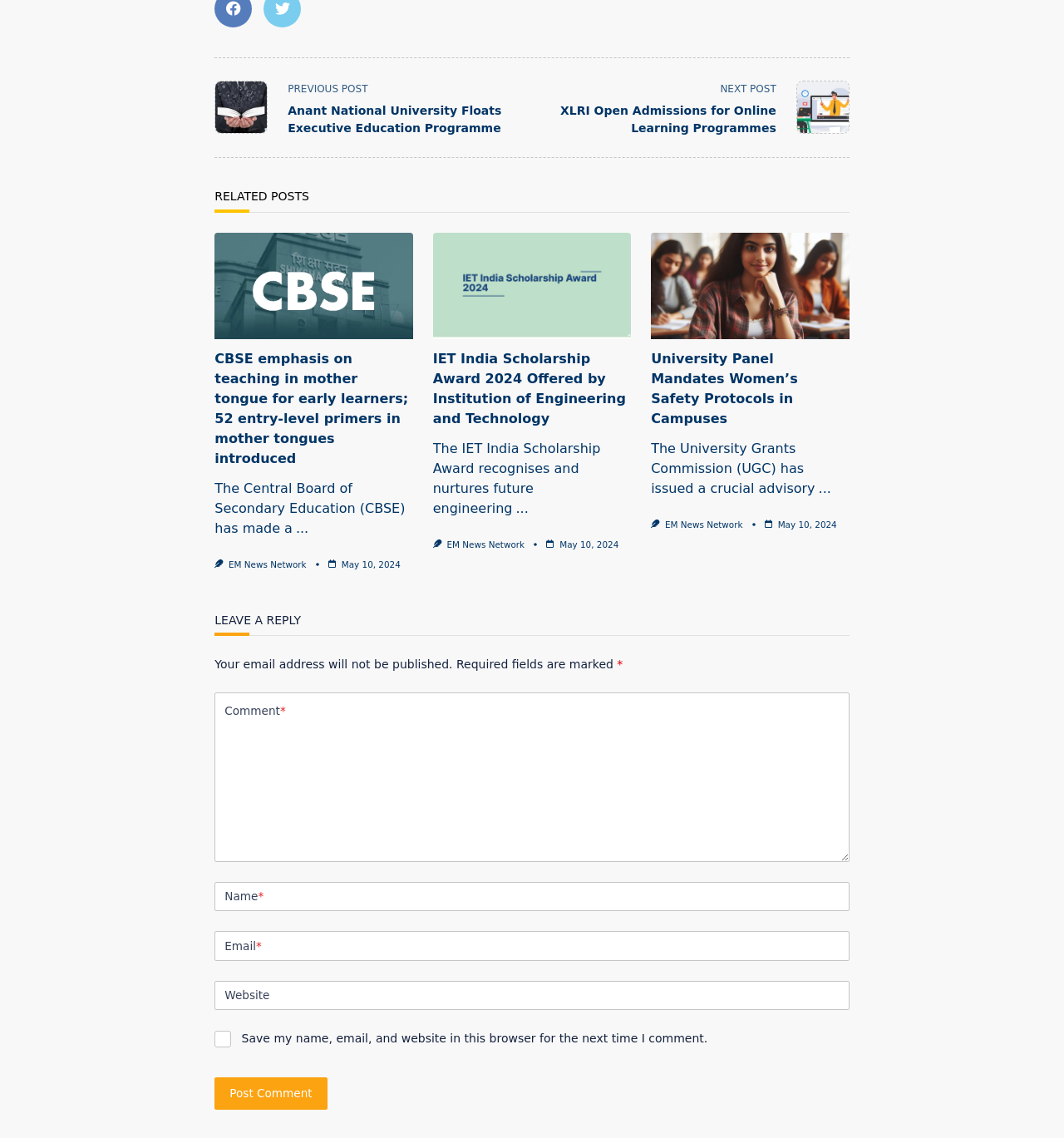Provide a brief response to the question using a single word or phrase: 
How many articles are on this webpage?

3